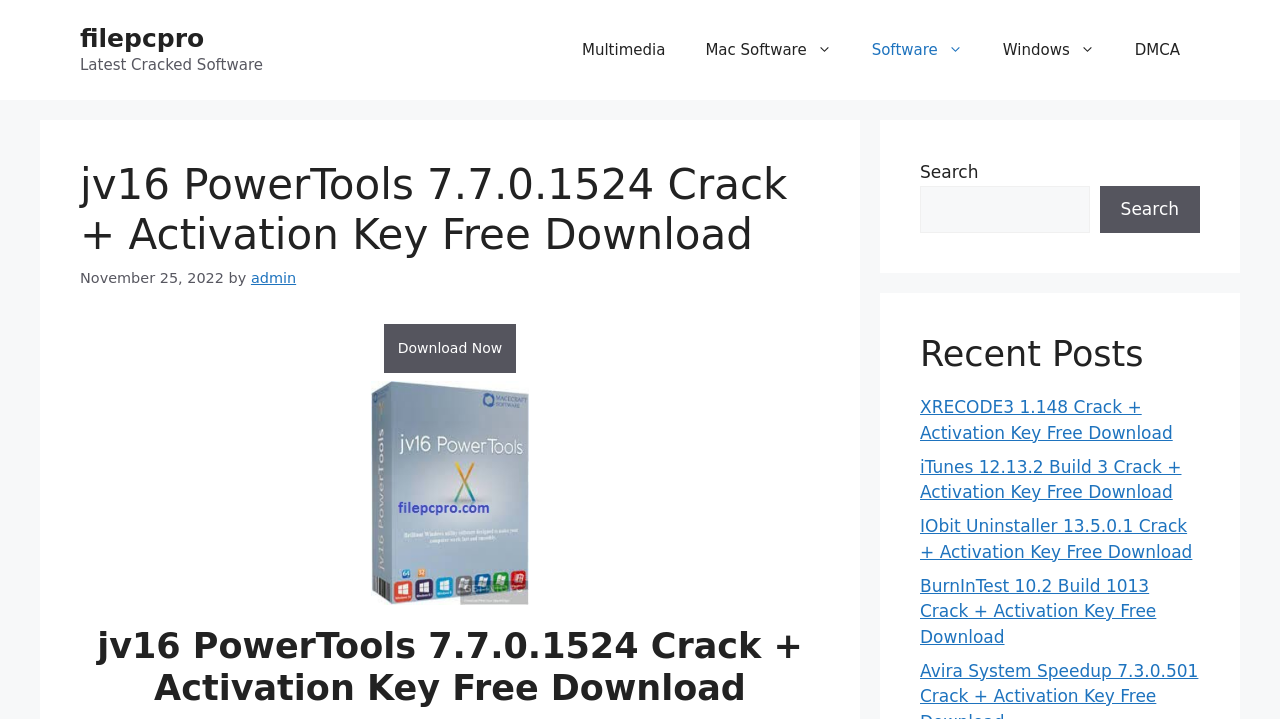Explain the webpage's layout and main content in detail.

The webpage is about JV16 Powertools Crack, a solution for Windows optimization and administration. At the top, there is a banner with a link to "filepcpro" and a static text "Latest Cracked Software". Below the banner, there is a navigation menu with links to different categories such as "Multimedia", "Mac Software", "Software", "Windows", and "DMCA".

The main content of the page is divided into two sections. On the left, there is a heading with the title "jv16 PowerTools 7.7.0.1524 Crack + Activation Key Free Download" followed by a time stamp "November 25, 2022" and a link to the author "admin". Below this, there is a download button "Download Now" and an image related to the software.

On the right, there is a complementary section with a search bar at the top, allowing users to search for specific software. Below the search bar, there is a heading "Recent Posts" followed by a list of links to other software cracks, including XRECODE3, iTunes, IObit Uninstaller, and BurnInTest.